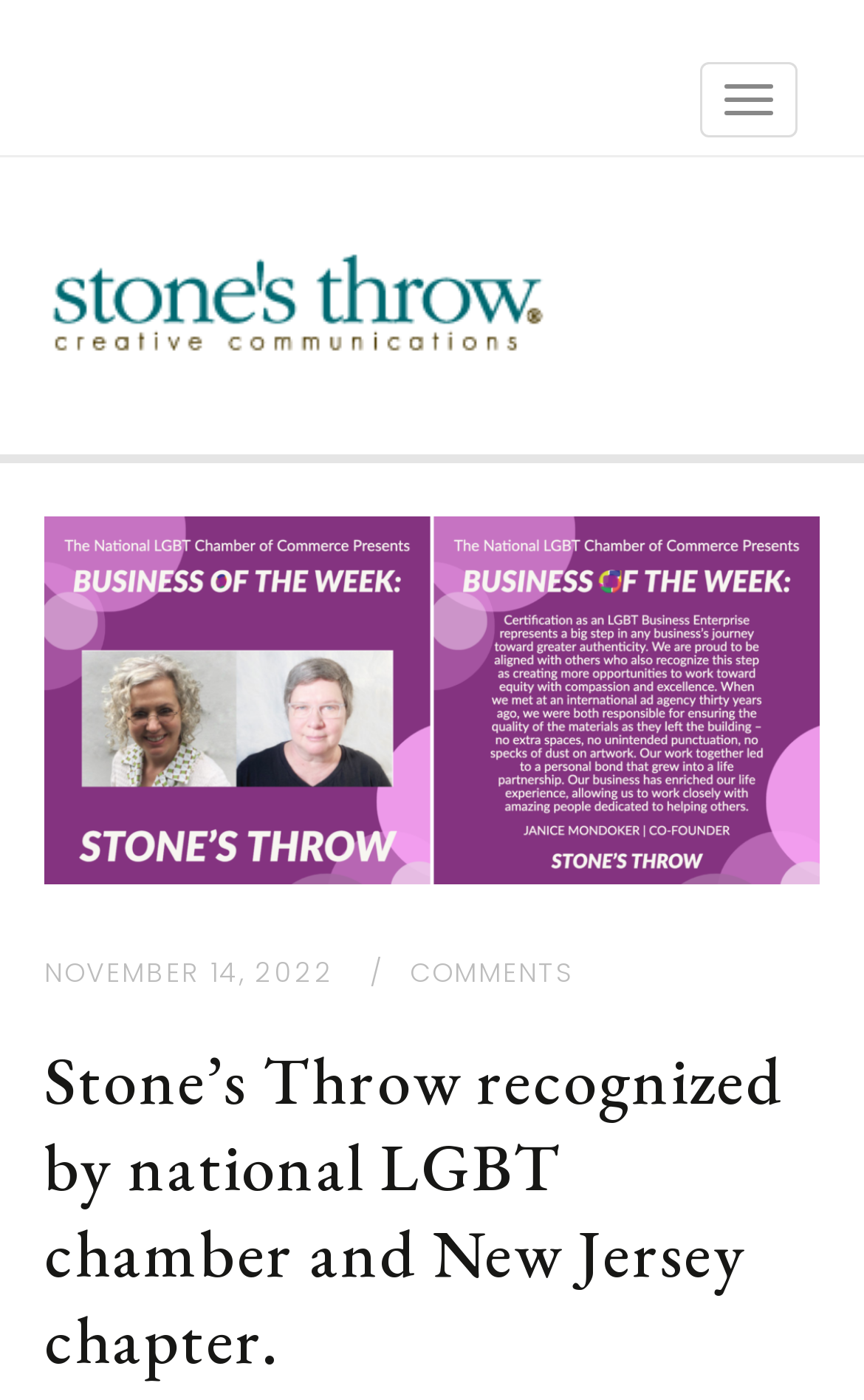What is the date of the article?
Please give a detailed and elaborate answer to the question based on the image.

I found the date by looking at the time element with the text 'NOVEMBER 14, 2022' which is located within the header section of the webpage.